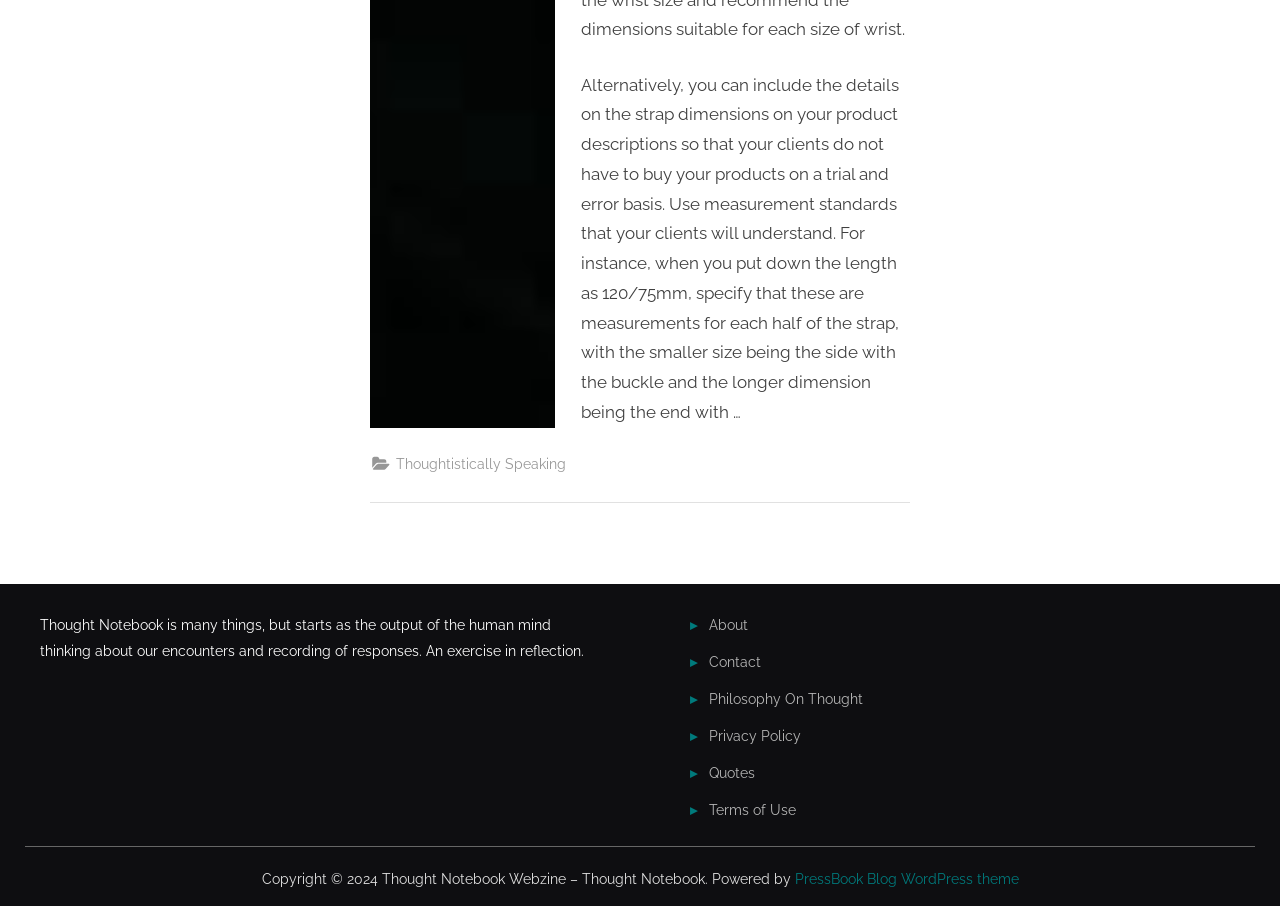What is the topic of the text in the top section?
Look at the screenshot and provide an in-depth answer.

The top section of the webpage contains a static text element with a description about including strap dimensions in product descriptions. The text mentions using measurement standards that clients will understand, providing an example of how to specify the length of a strap.